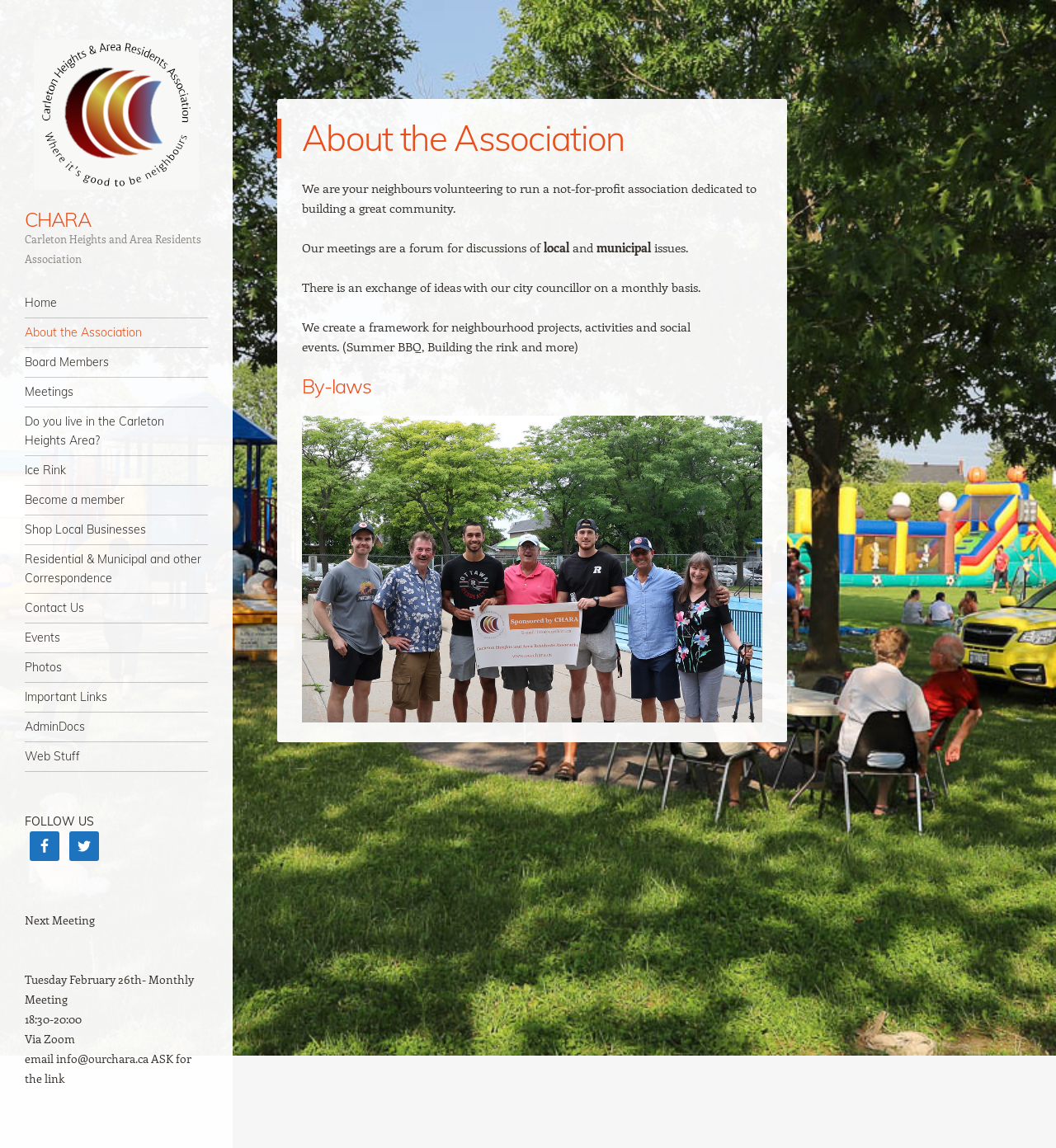Given the element description, predict the bounding box coordinates in the format (top-left x, top-left y, bottom-right x, bottom-right y). Make sure all values are between 0 and 1. Here is the element description: Photos

[0.023, 0.569, 0.197, 0.594]